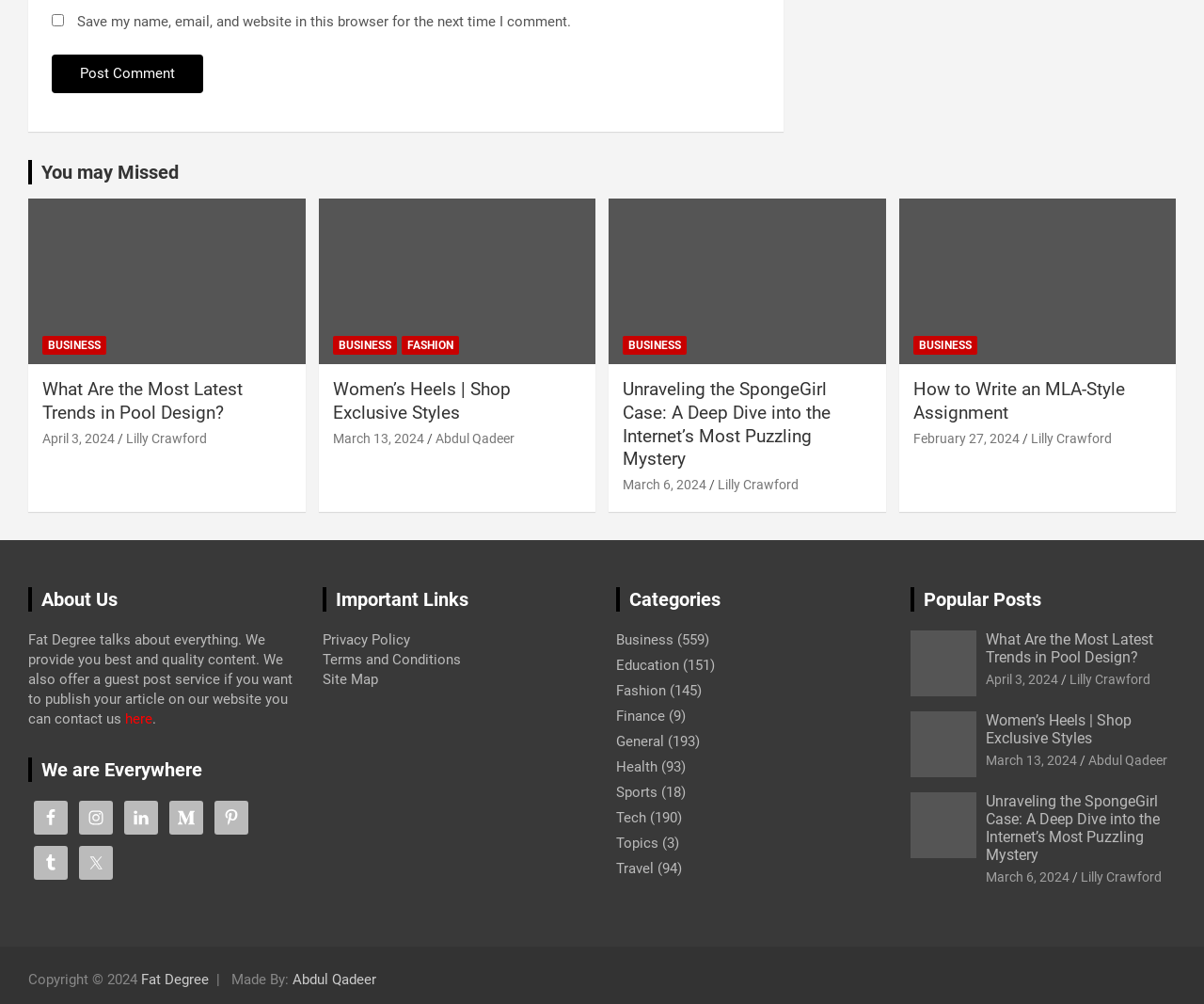Please identify the bounding box coordinates of the clickable element to fulfill the following instruction: "Visit the 2022 news archive". The coordinates should be four float numbers between 0 and 1, i.e., [left, top, right, bottom].

None